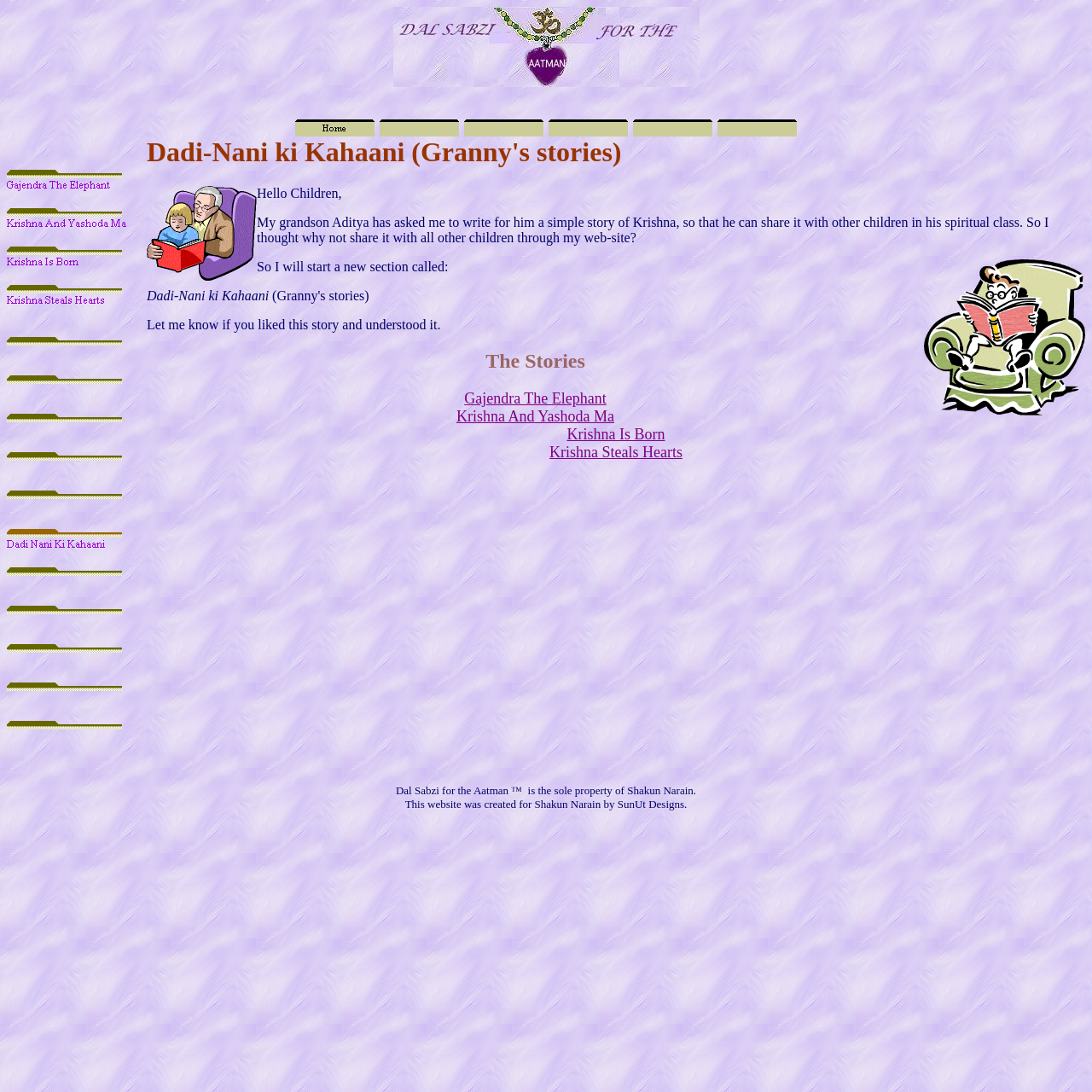Generate a thorough explanation of the webpage's elements.

The webpage is titled "Dadi Nani ki Kahaani" and has a navigation menu at the top with 7 links: Home, About Dal Sabzi, Search, Contact Shakun, Mailing List, and Site Map. Each link has an accompanying image.

Below the navigation menu, there is a section with 14 links, each with an image, to various stories and articles, including "Gajendra The Elephant", "Krishna And Yashoda Ma", "Krishna Is Born", and "Krishna Steals Hearts". These links are arranged vertically, with the first link starting from the top left corner of the section.

To the right of these links, there is a section with a heading "Dadi-Nani ki Kahaani (Granny's stories)" and a brief introduction to the section. Below the introduction, there are 4 links to stories, including "Gajendra The Elephant", "Krishna And Yashoda Ma", "Krishna Is Born", and "Krishna Steals Hearts". These links are arranged horizontally, with the first link starting from the left.

At the bottom of the page, there is a footer section with a copyright notice stating that "Dal Sabzi for the Aatman ™" is the sole property of Shakun Narain, and that the website was created by SunUt Designs.